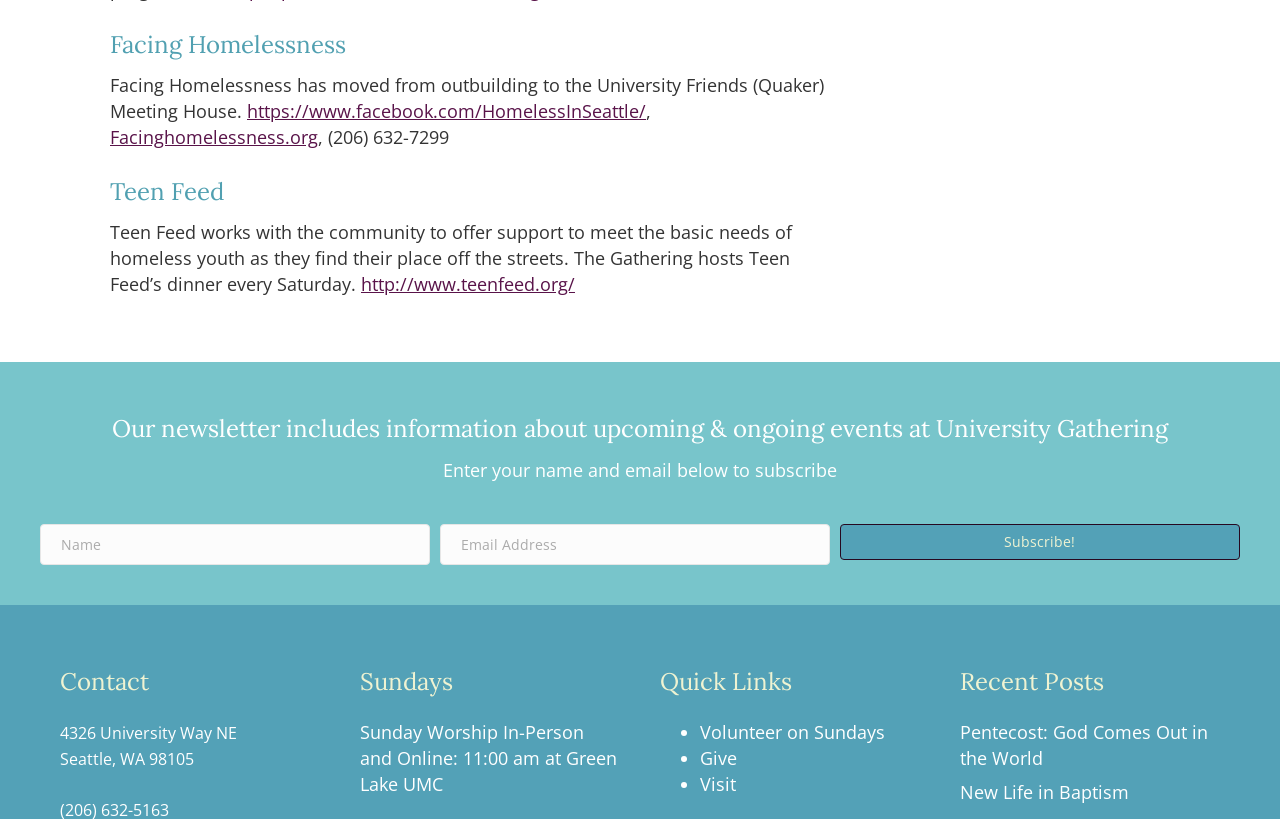Determine the coordinates of the bounding box that should be clicked to complete the instruction: "Read the recent post about Pentecost". The coordinates should be represented by four float numbers between 0 and 1: [left, top, right, bottom].

[0.75, 0.879, 0.944, 0.94]